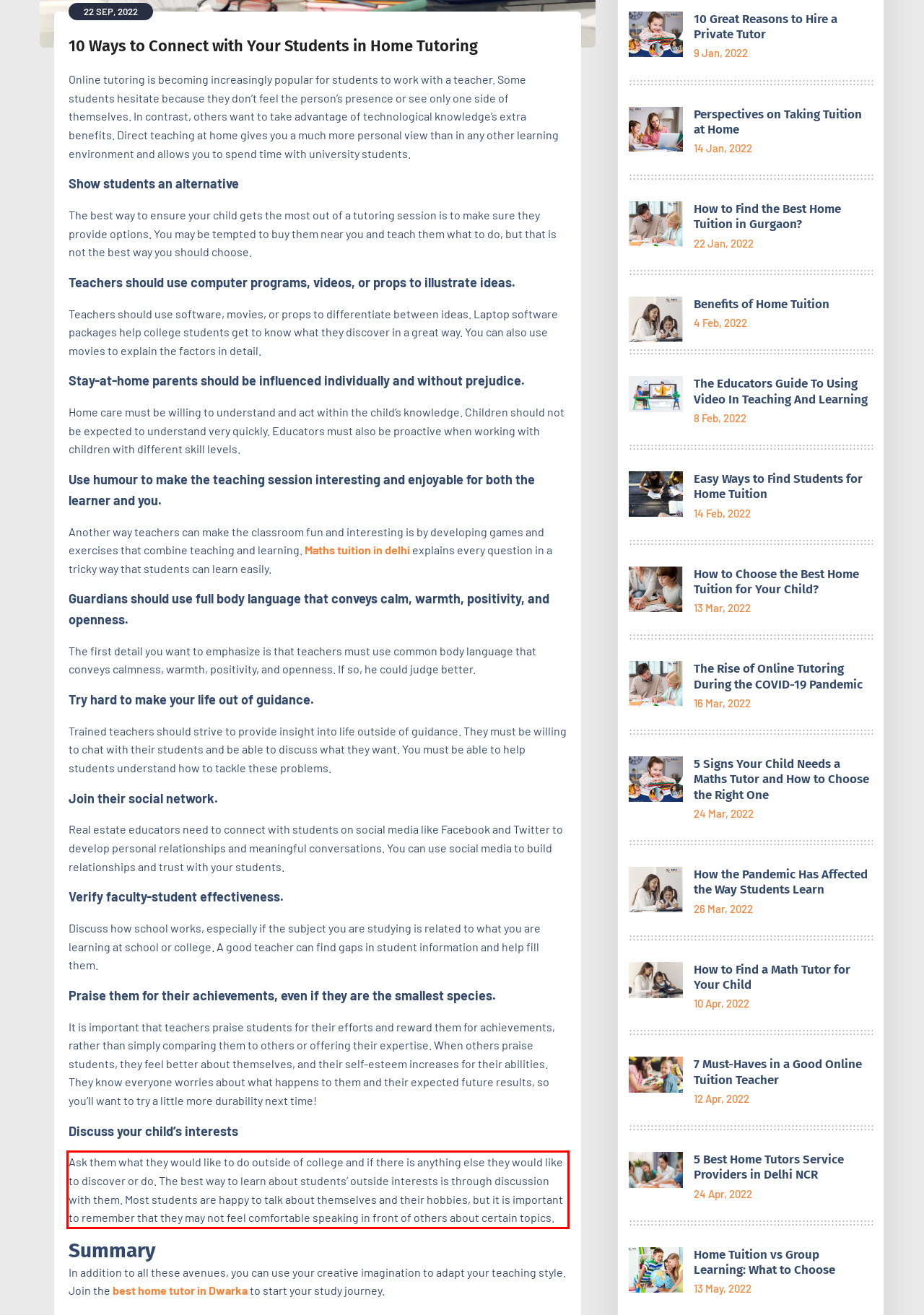There is a screenshot of a webpage with a red bounding box around a UI element. Please use OCR to extract the text within the red bounding box.

Ask them what they would like to do outside of college and if there is anything else they would like to discover or do. The best way to learn about students’ outside interests is through discussion with them. Most students are happy to talk about themselves and their hobbies, but it is important to remember that they may not feel comfortable speaking in front of others about certain topics.